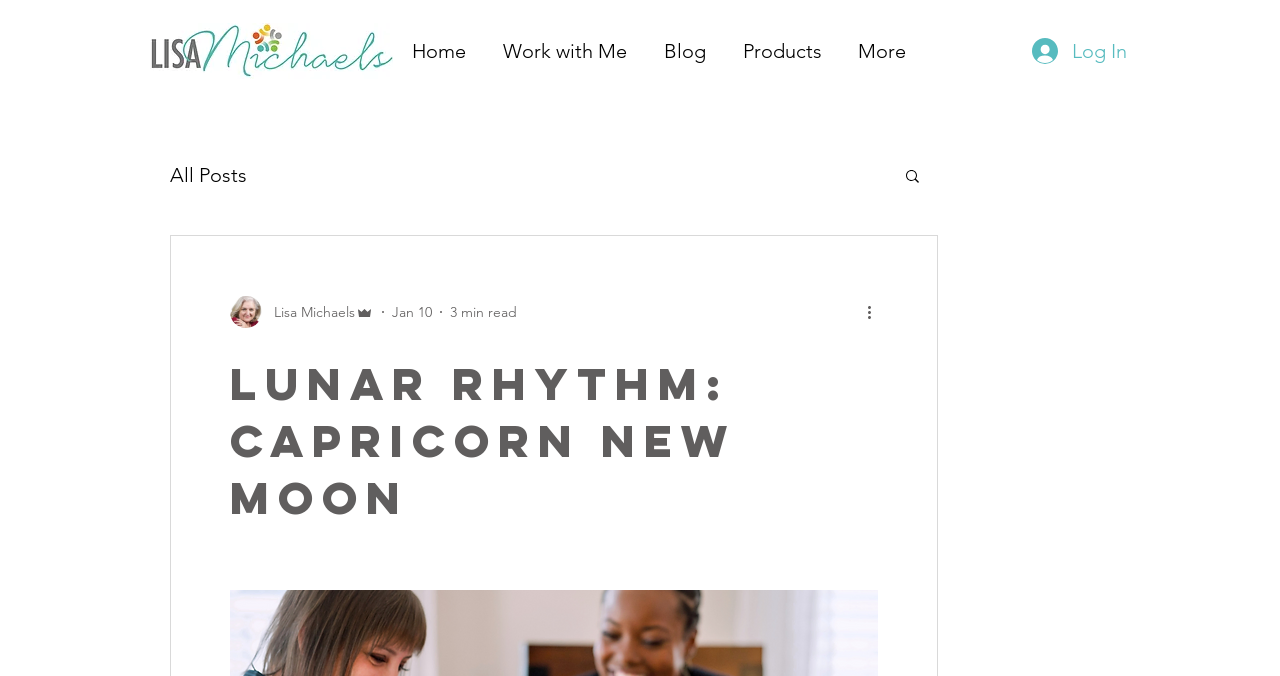Pinpoint the bounding box coordinates of the clickable area necessary to execute the following instruction: "Click the log in button". The coordinates should be given as four float numbers between 0 and 1, namely [left, top, right, bottom].

[0.795, 0.045, 0.891, 0.104]